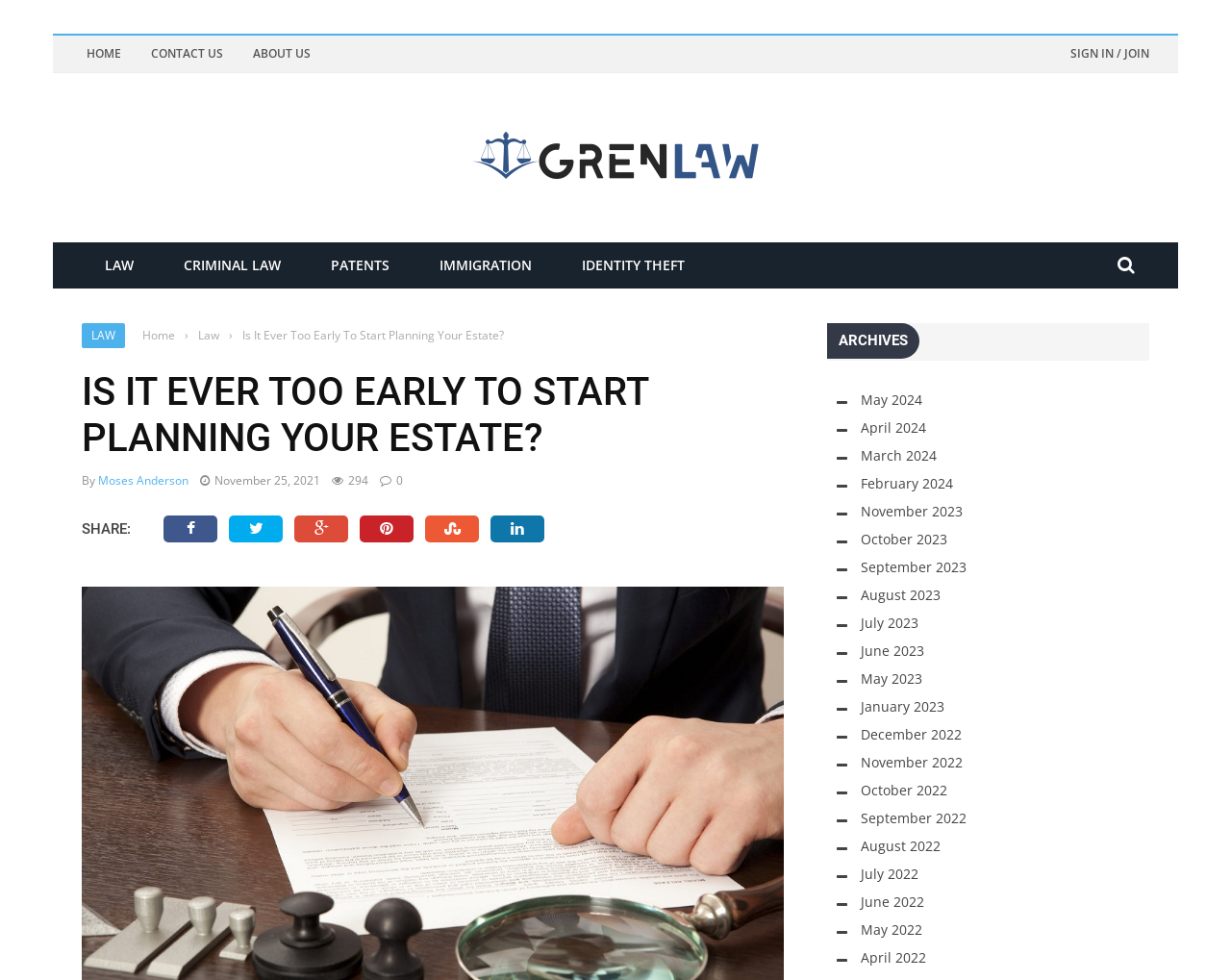Please identify the bounding box coordinates of the clickable area that will fulfill the following instruction: "Share this article on Facebook". The coordinates should be in the format of four float numbers between 0 and 1, i.e., [left, top, right, bottom].

[0.133, 0.526, 0.183, 0.553]